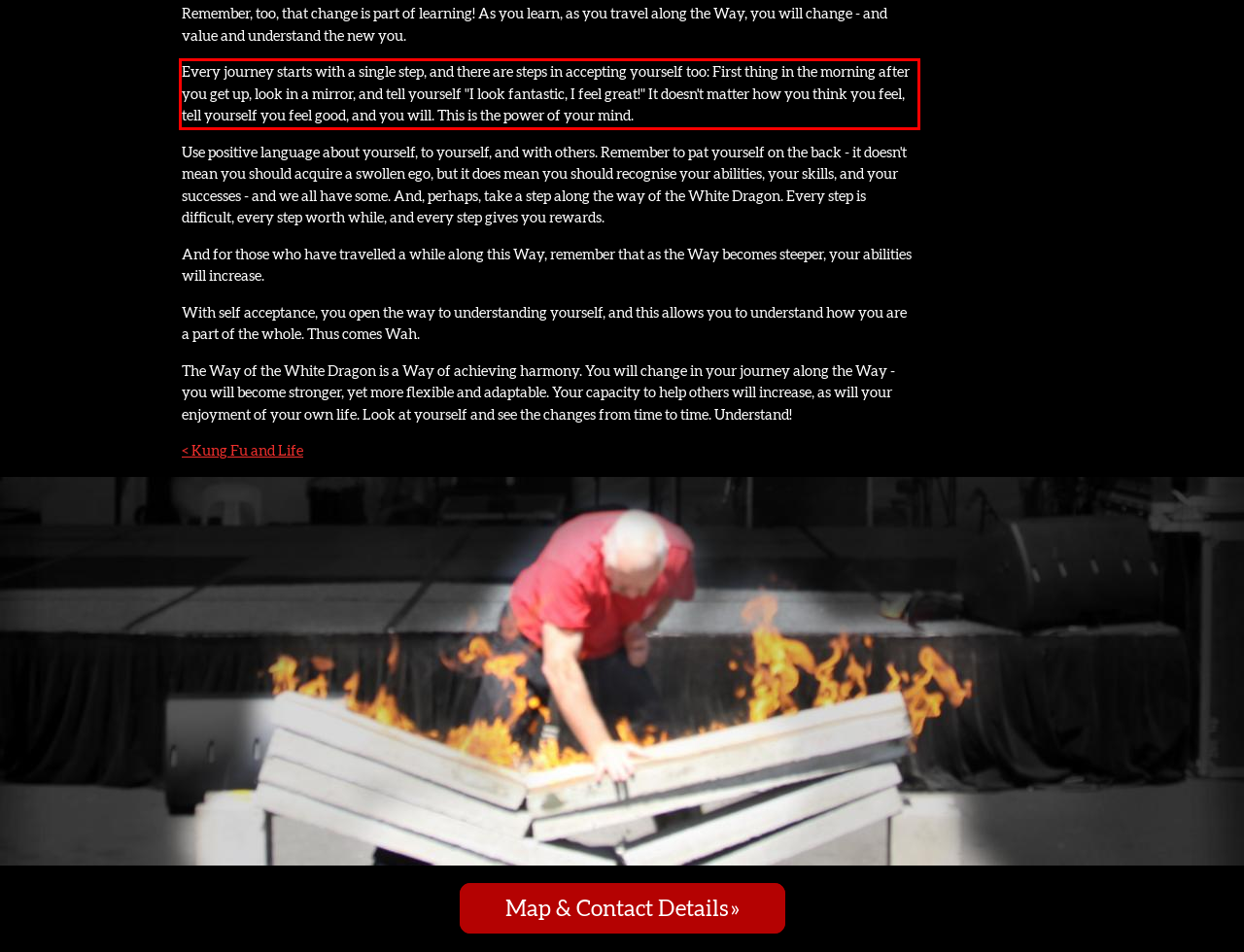Given the screenshot of the webpage, identify the red bounding box, and recognize the text content inside that red bounding box.

Every journey starts with a single step, and there are steps in accepting yourself too: First thing in the morning after you get up, look in a mirror, and tell yourself "I look fantastic, I feel great!" It doesn't matter how you think you feel, tell yourself you feel good, and you will. This is the power of your mind.